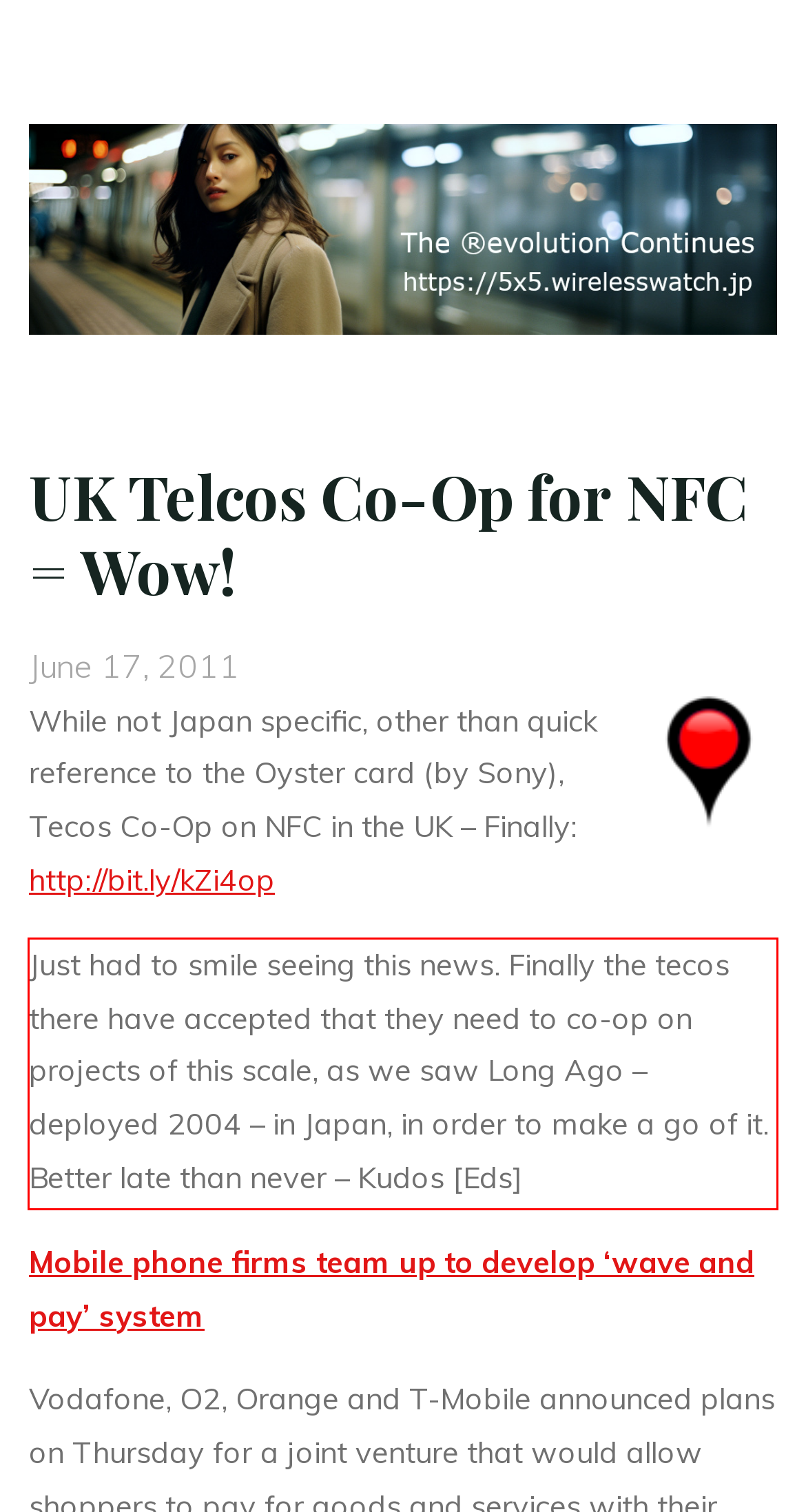Given a screenshot of a webpage containing a red rectangle bounding box, extract and provide the text content found within the red bounding box.

Just had to smile seeing this news. Finally the tecos there have accepted that they need to co-op on projects of this scale, as we saw Long Ago – deployed 2004 – in Japan, in order to make a go of it. Better late than never – Kudos [Eds]